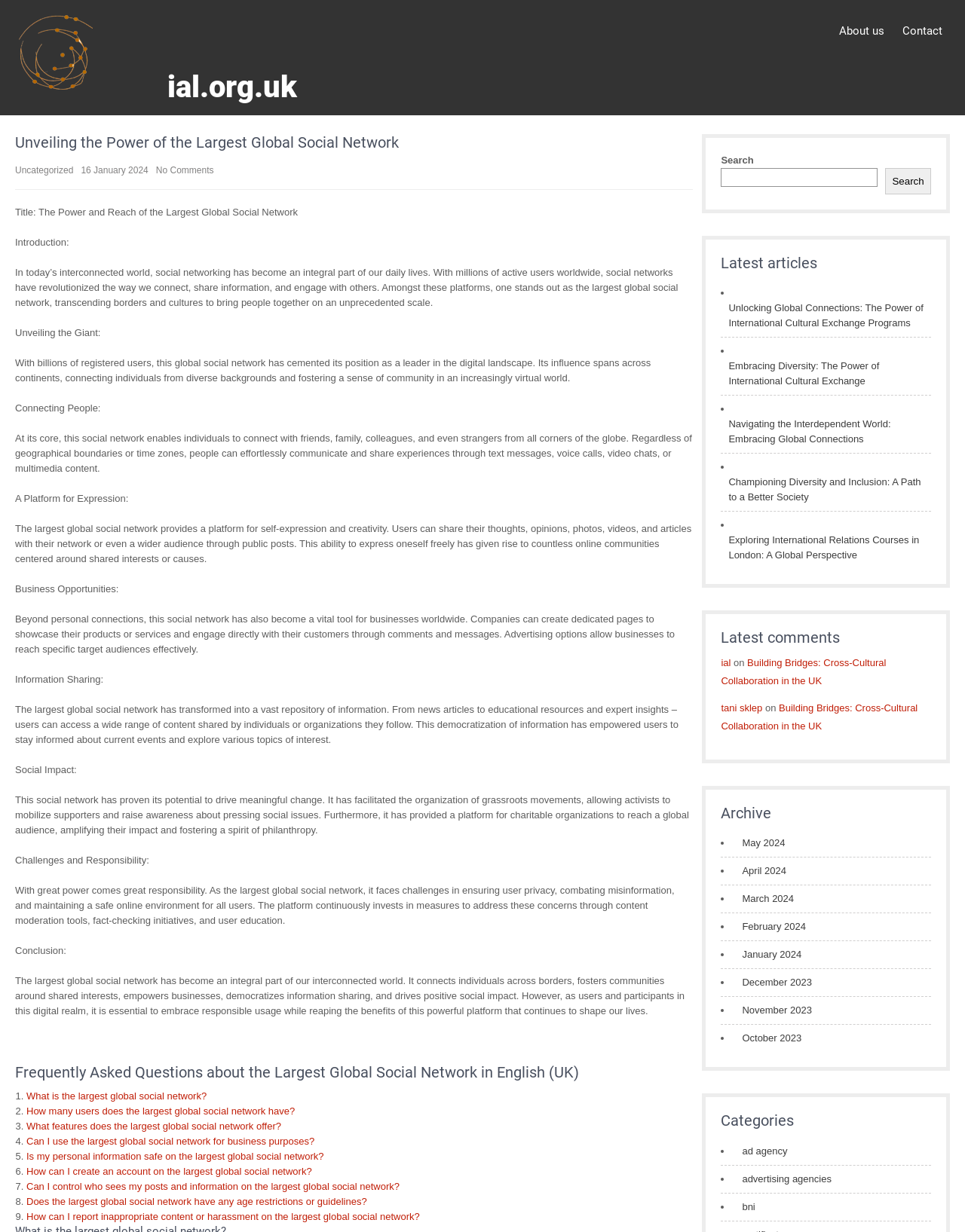Please provide a comprehensive response to the question based on the details in the image: How many latest comments are listed on the webpage?

I counted the number of article elements under the 'Latest comments' heading and found 2 latest comments listed.